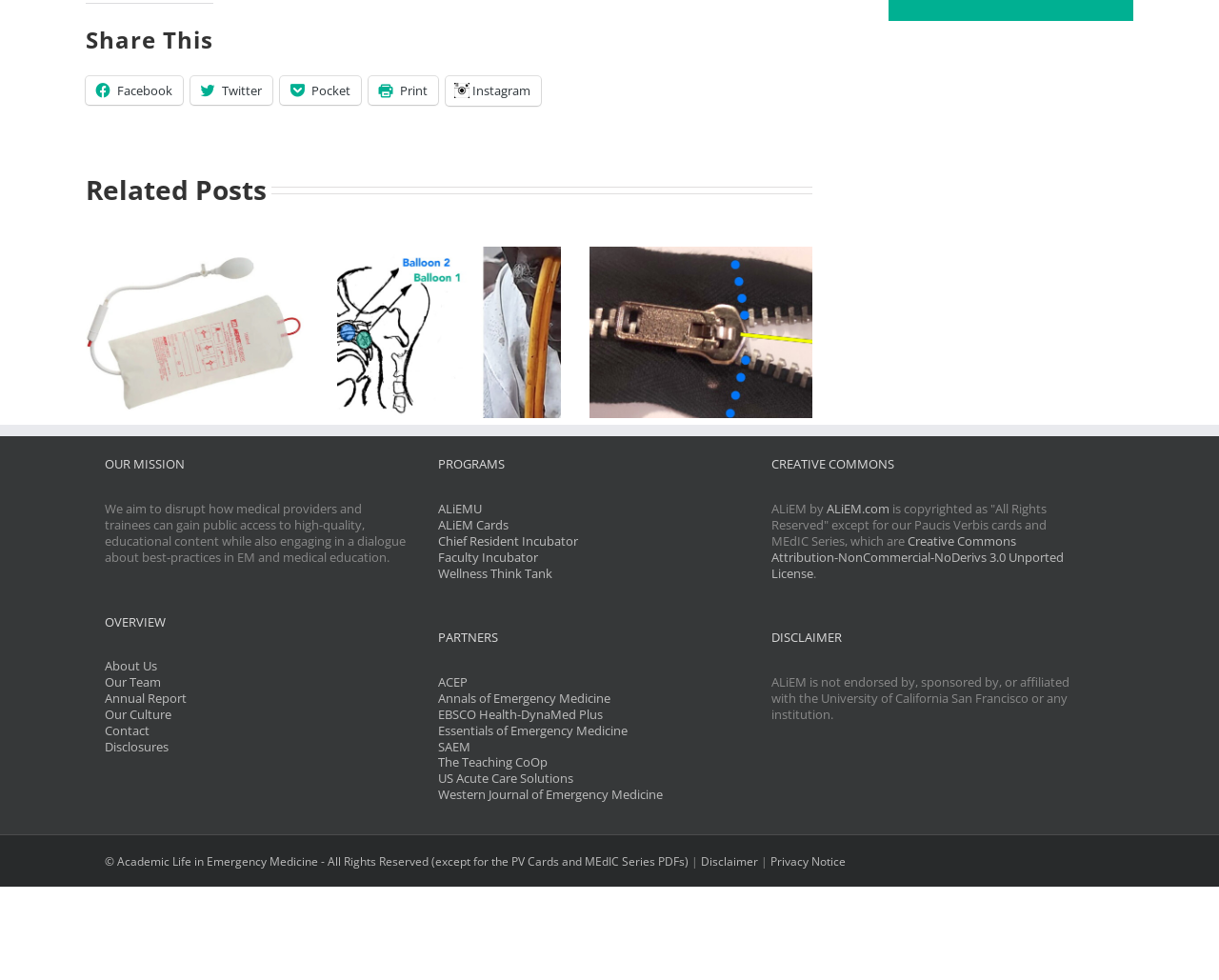How many related posts are displayed?
Use the image to give a comprehensive and detailed response to the question.

The 'Related Posts' section displays three posts, each with an image and a link to the post, allowing users to access additional content related to the current post.